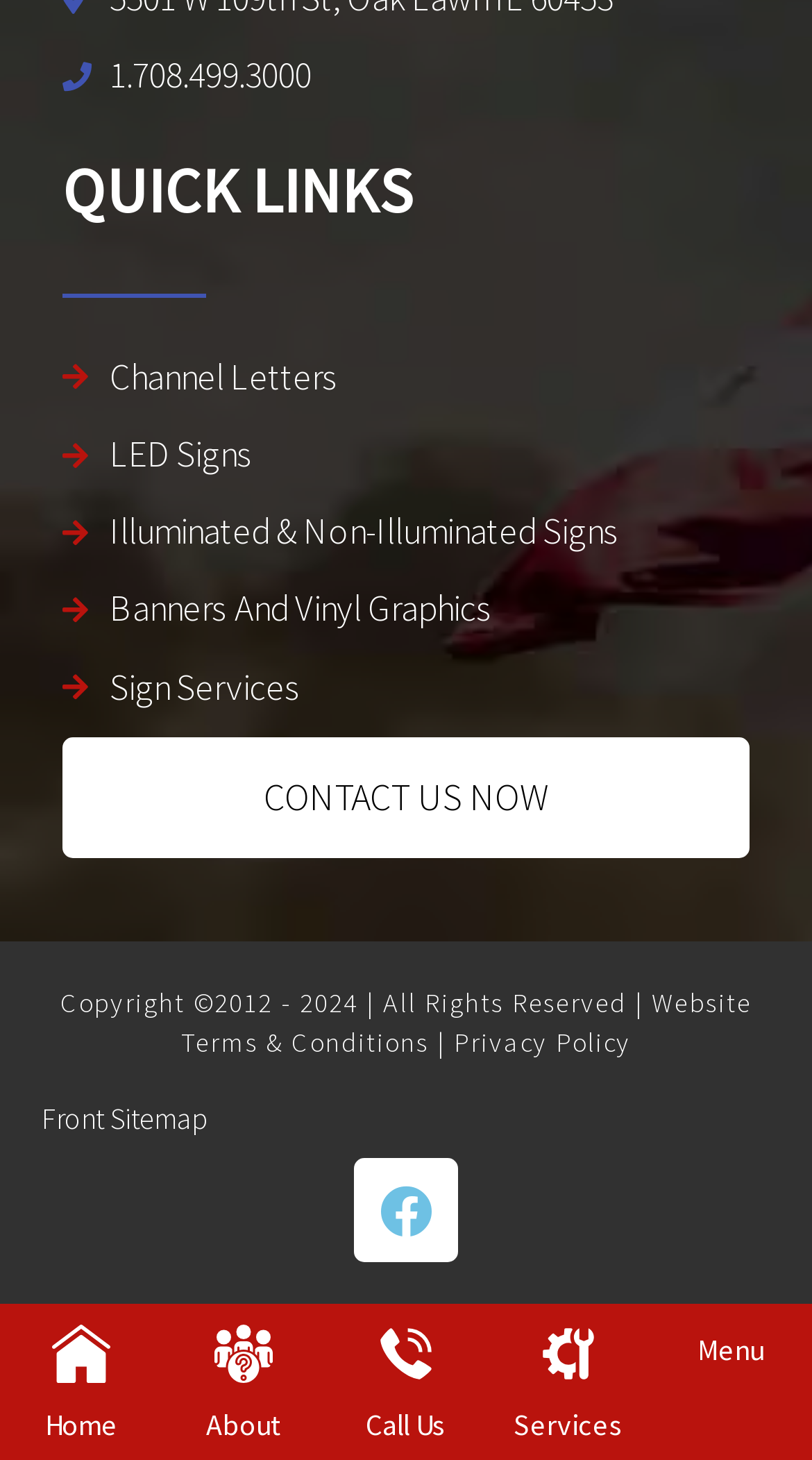From the element description Illuminated & Non-Illuminated Signs, predict the bounding box coordinates of the UI element. The coordinates must be specified in the format (top-left x, top-left y, bottom-right x, bottom-right y) and should be within the 0 to 1 range.

[0.077, 0.338, 0.923, 0.391]